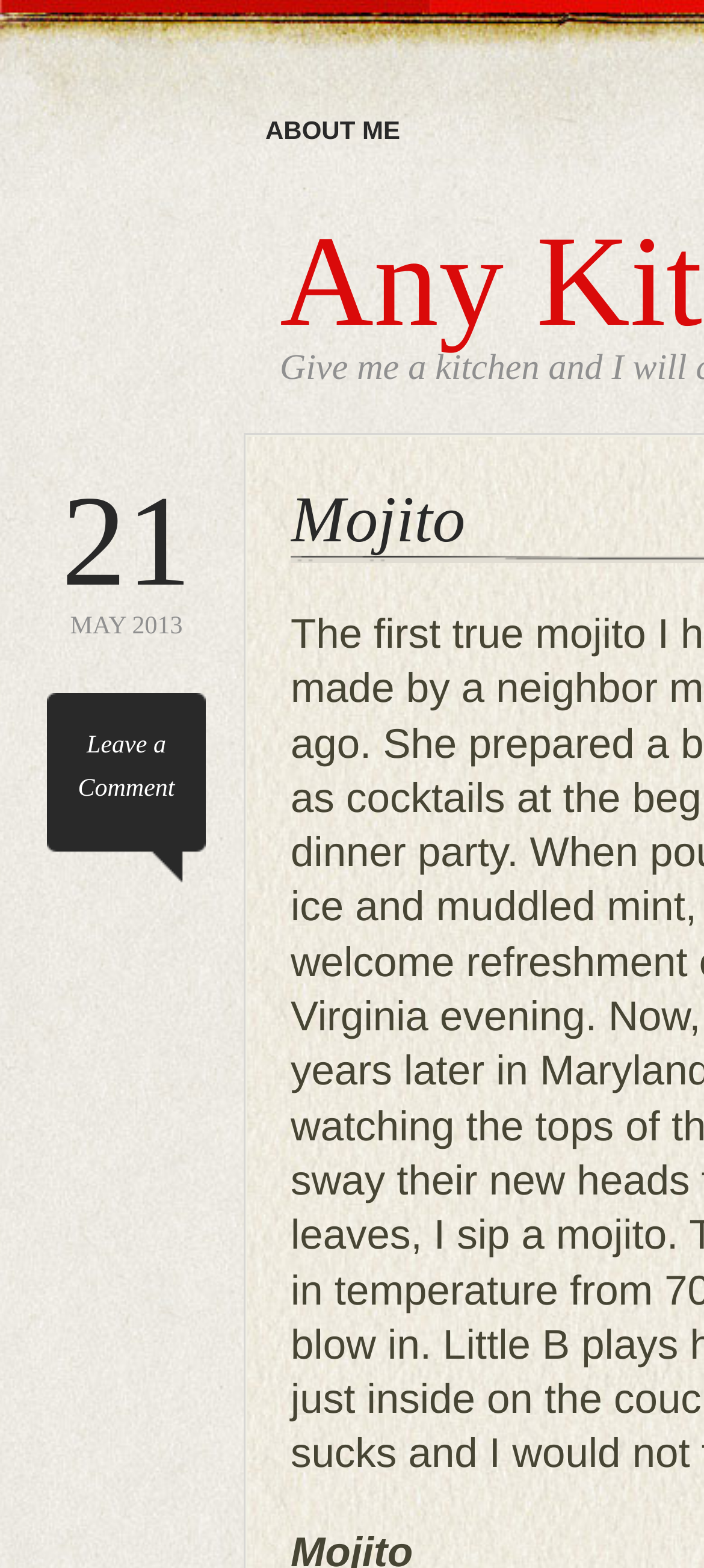Given the element description 21 May 2013, identify the bounding box coordinates for the UI element on the webpage screenshot. The format should be (top-left x, top-left y, bottom-right x, bottom-right y), with values between 0 and 1.

[0.038, 0.304, 0.321, 0.409]